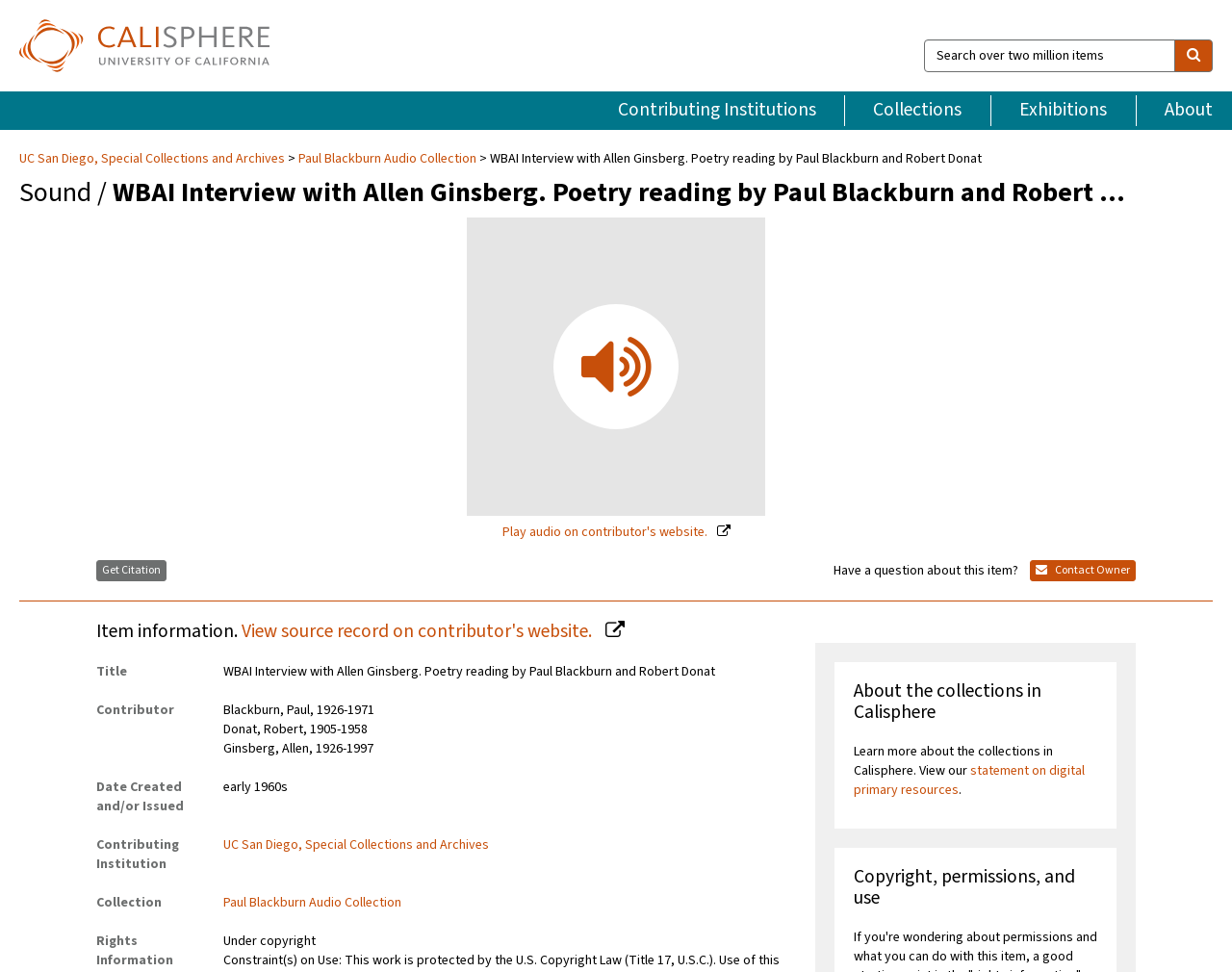Please identify the coordinates of the bounding box for the clickable region that will accomplish this instruction: "Search over two million items".

[0.75, 0.041, 0.954, 0.074]